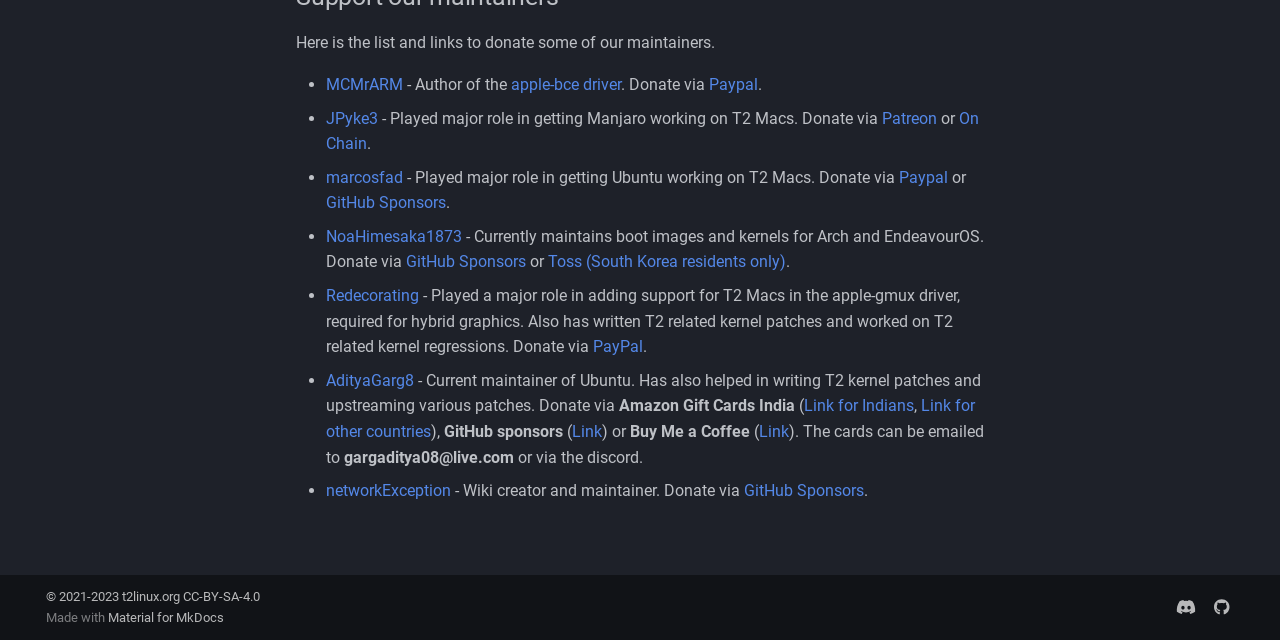Find the bounding box coordinates for the UI element whose description is: "GitHub Sponsors". The coordinates should be four float numbers between 0 and 1, in the format [left, top, right, bottom].

[0.317, 0.395, 0.411, 0.424]